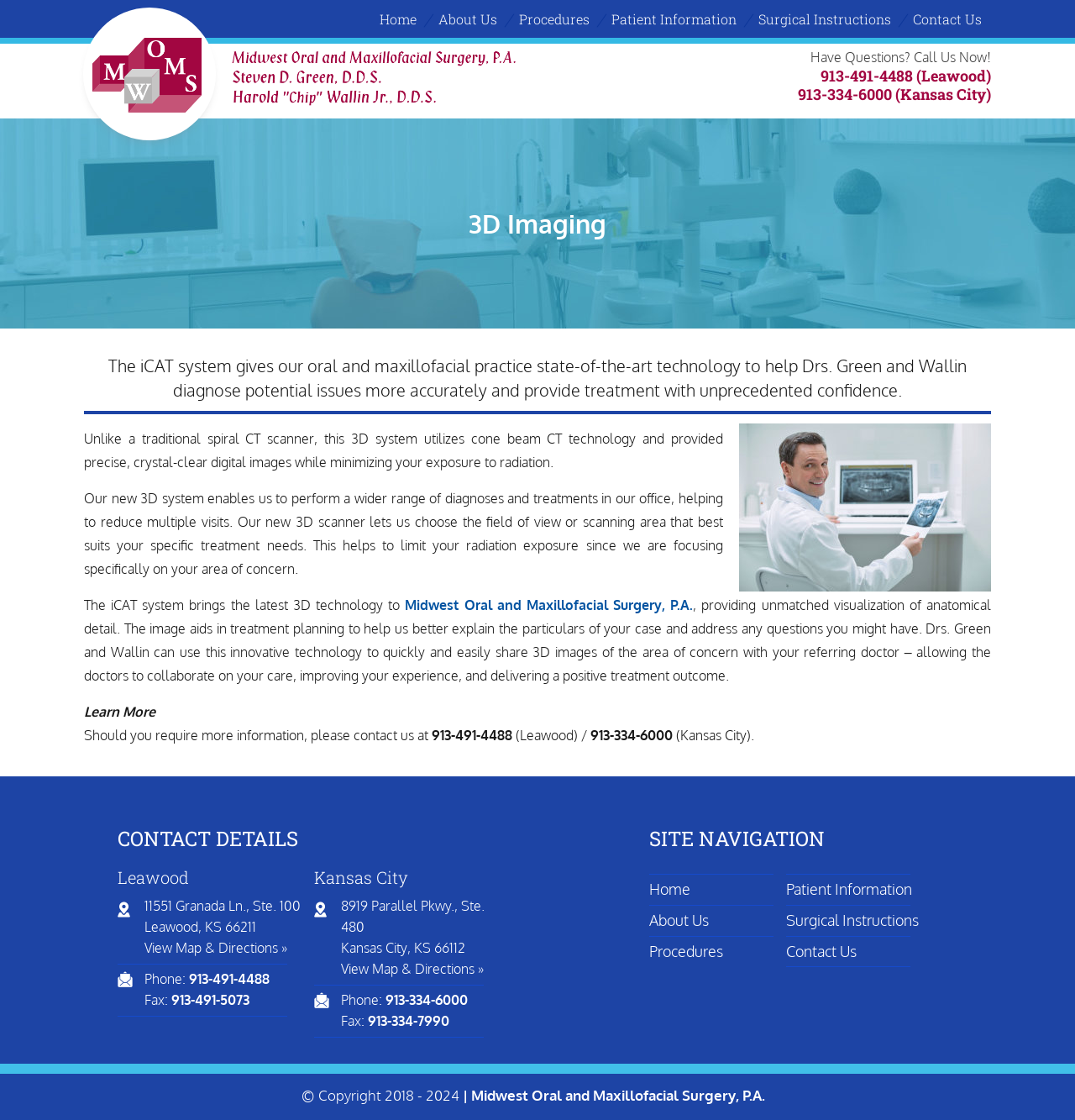With reference to the screenshot, provide a detailed response to the question below:
What is the benefit of the 3D scanner?

I found the benefit of the 3D scanner by reading the text under the 3D Imaging heading, which says 'Our new 3D system enables us to perform a wider range of diagnoses and treatments in our office, helping to reduce multiple visits'.